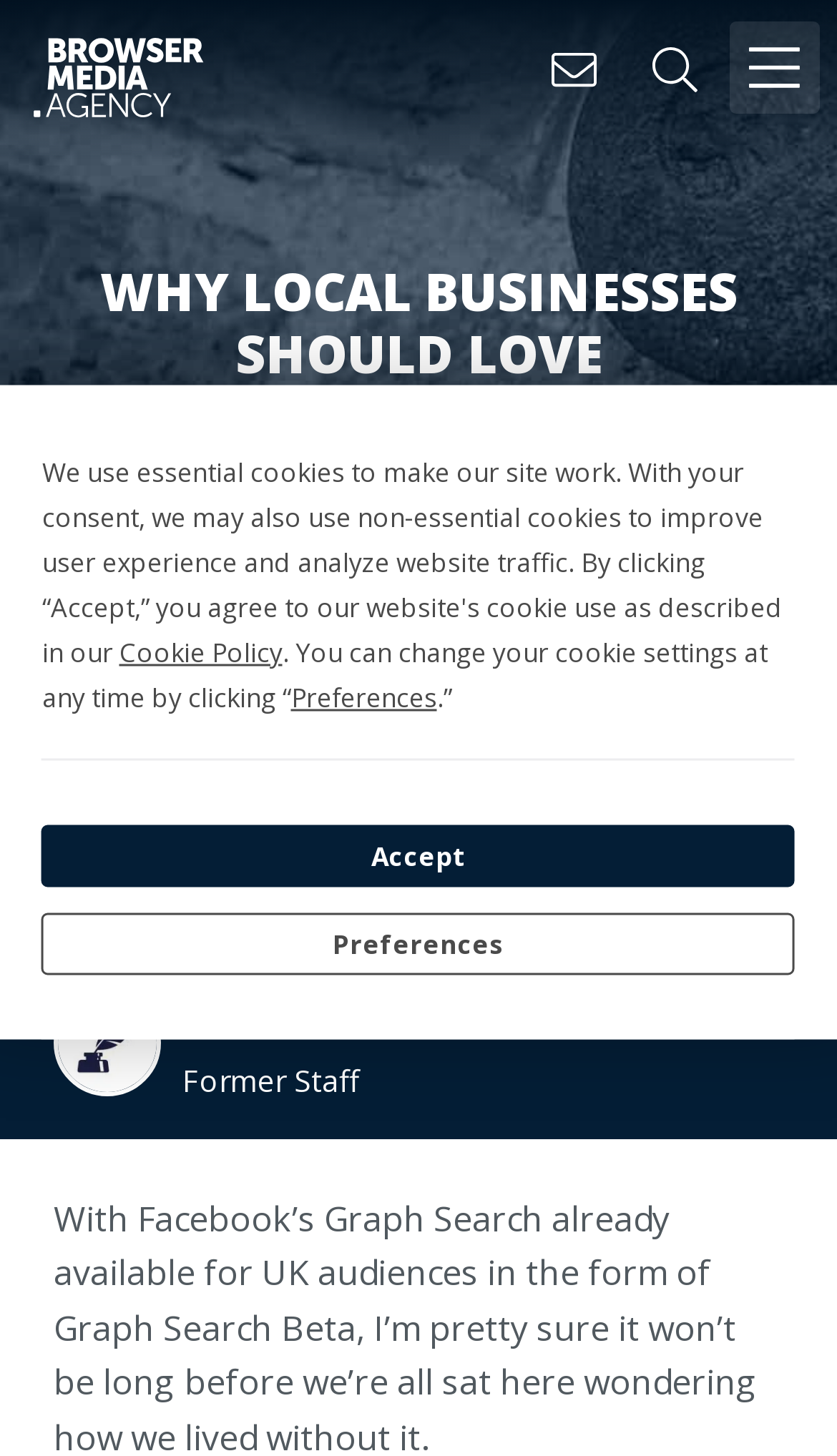Please identify the bounding box coordinates of the area that needs to be clicked to follow this instruction: "view Katie Hall's profile".

[0.218, 0.688, 0.392, 0.716]